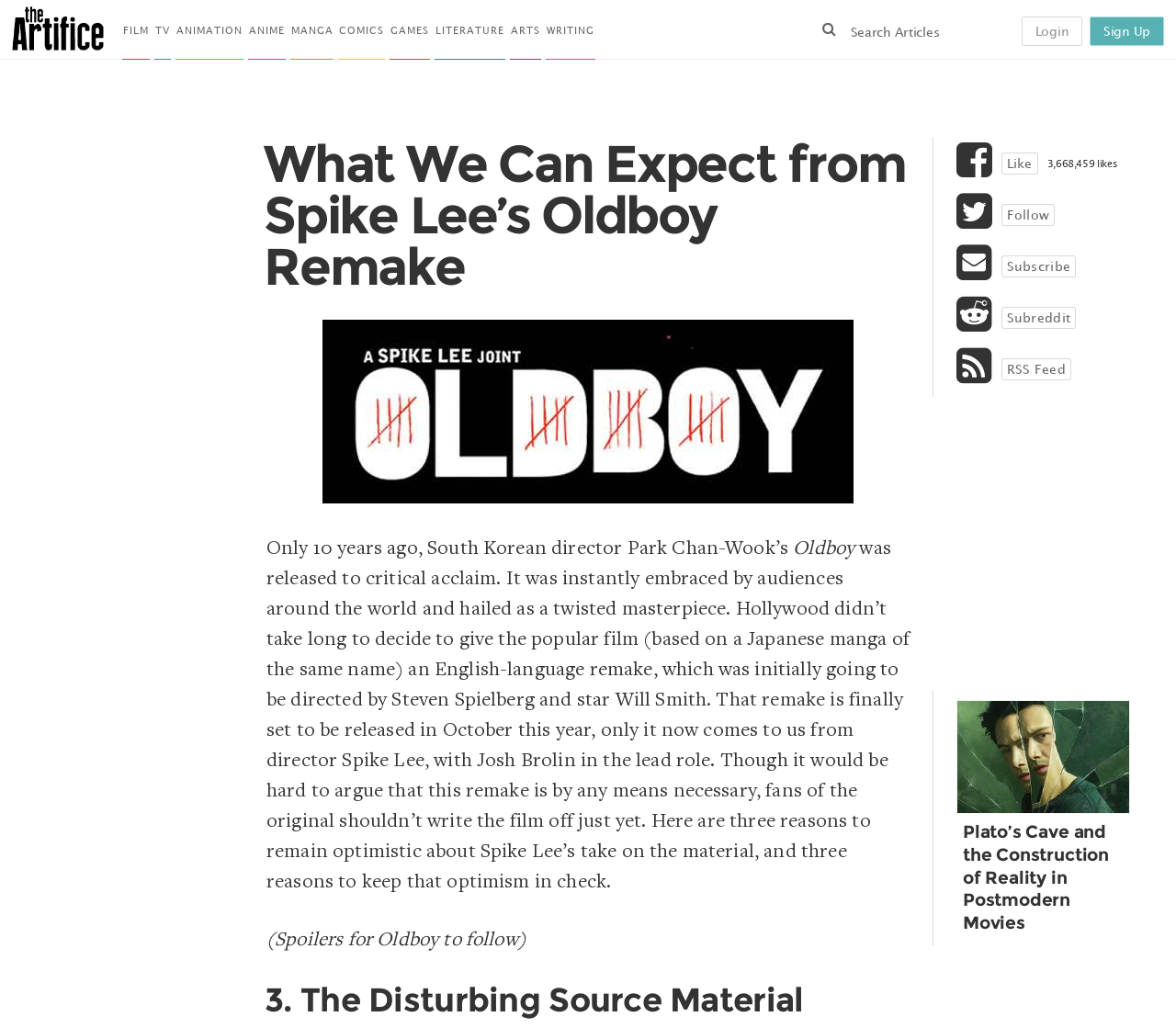How many likes does the article have?
Based on the image, give a concise answer in the form of a single word or short phrase.

3,668,459